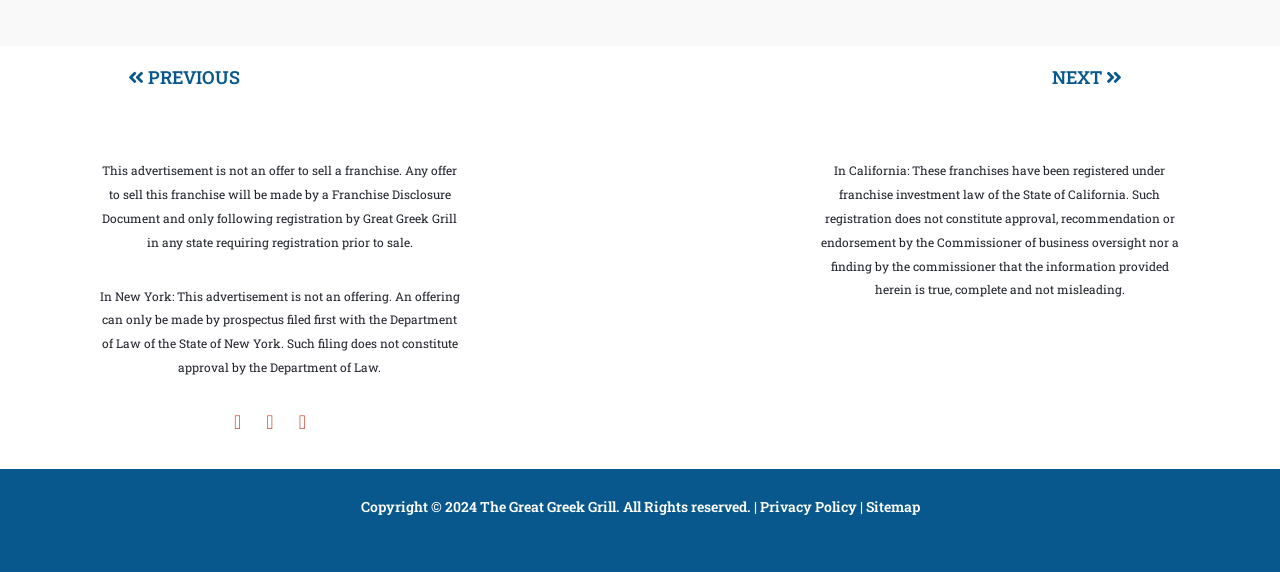Using the provided element description, identify the bounding box coordinates as (top-left x, top-left y, bottom-right x, bottom-right y). Ensure all values are between 0 and 1. Description: alt="Facebook Icon" title="Facebook"

[0.183, 0.713, 0.204, 0.758]